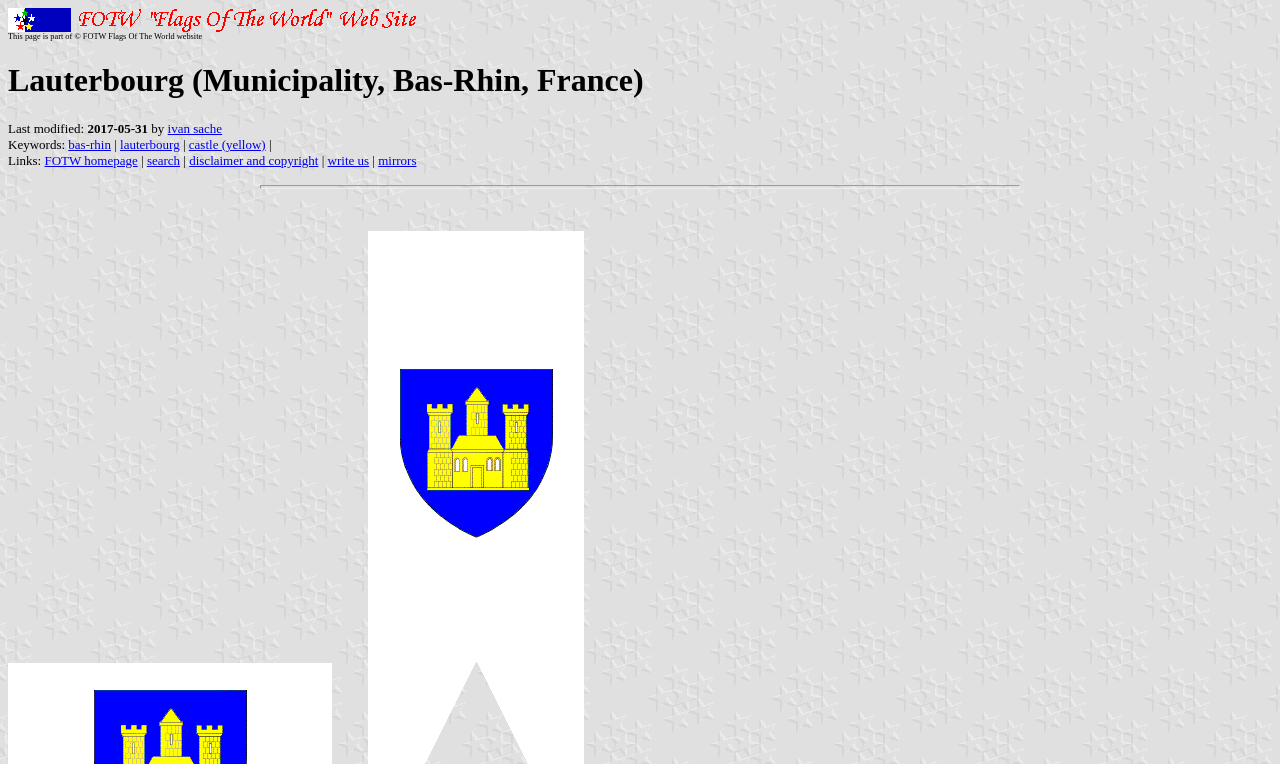Locate the bounding box coordinates of the clickable region to complete the following instruction: "Click the link to FOTW homepage."

[0.035, 0.2, 0.108, 0.22]